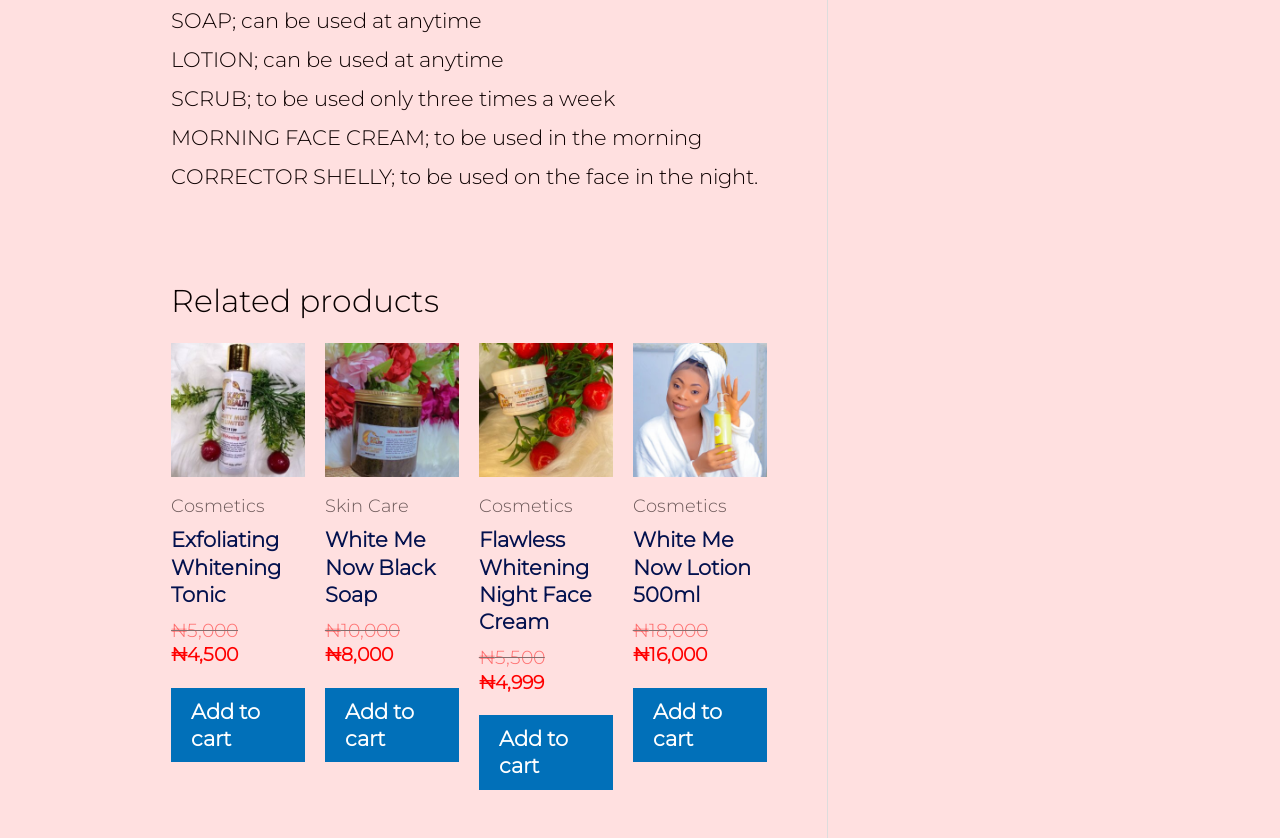What is the product category of Exfoliating Whitening Tonic?
Identify the answer in the screenshot and reply with a single word or phrase.

Cosmetics